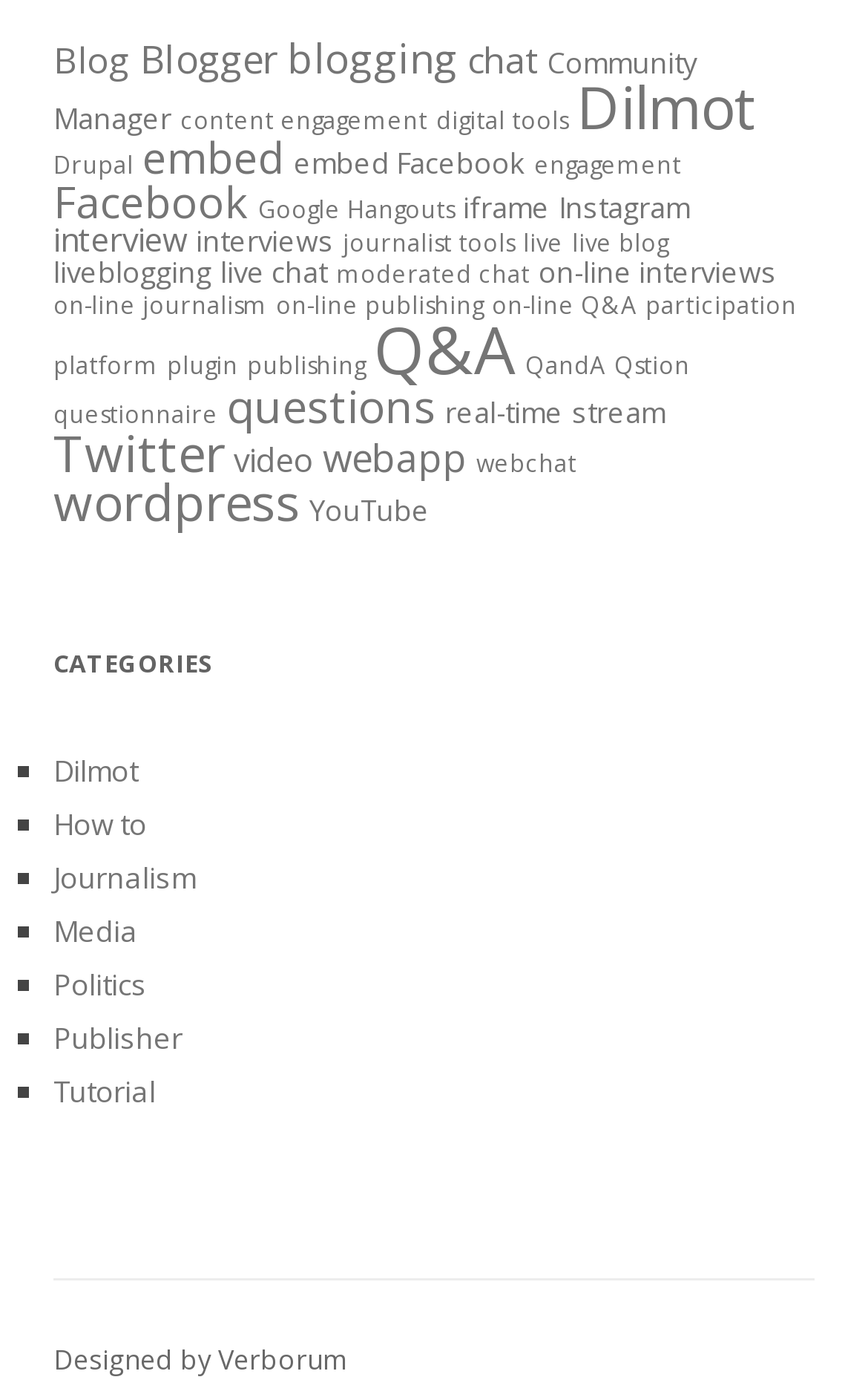How many links are related to Facebook?
Using the image, provide a detailed and thorough answer to the question.

I counted the links on the webpage and found two links related to Facebook: 'Facebook' and 'embed Facebook'.